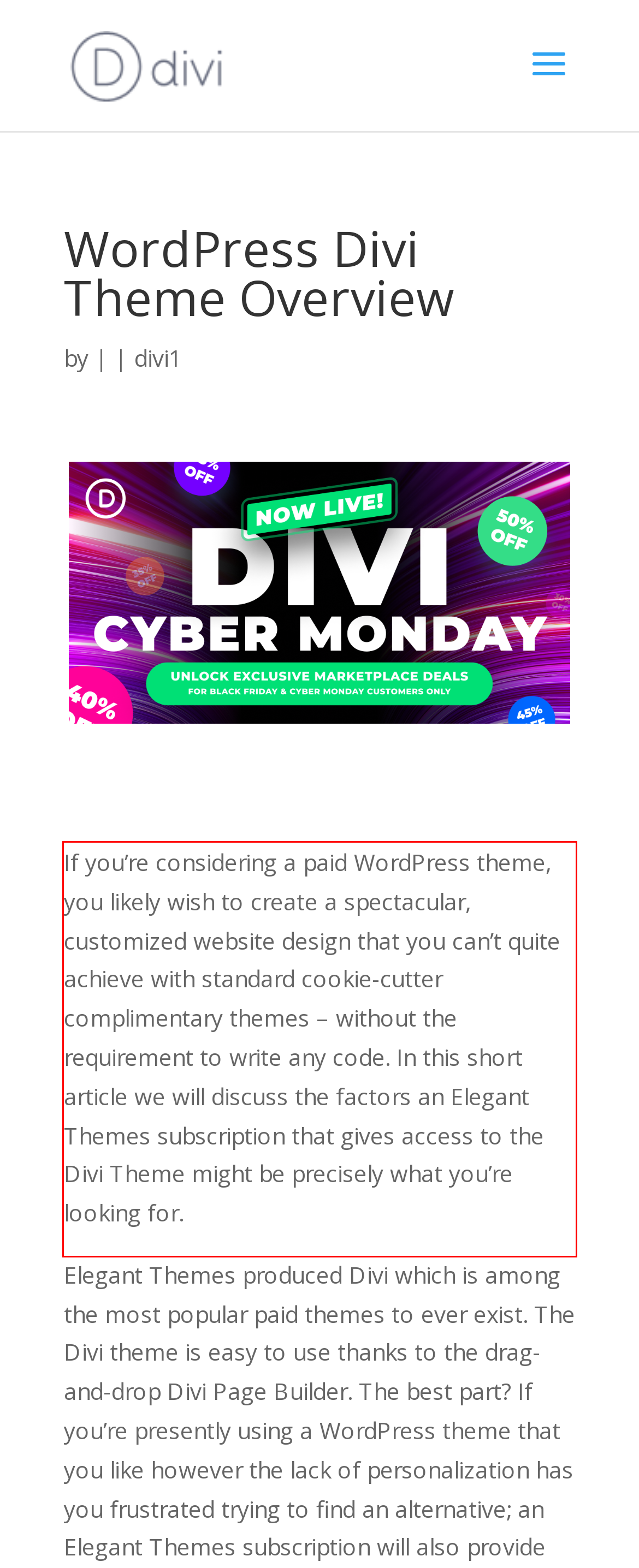Please perform OCR on the text within the red rectangle in the webpage screenshot and return the text content.

If you’re considering a paid WordPress theme, you likely wish to create a spectacular, customized website design that you can’t quite achieve with standard cookie-cutter complimentary themes – without the requirement to write any code. In this short article we will discuss the factors an Elegant Themes subscription that gives access to the Divi Theme might be precisely what you’re looking for.